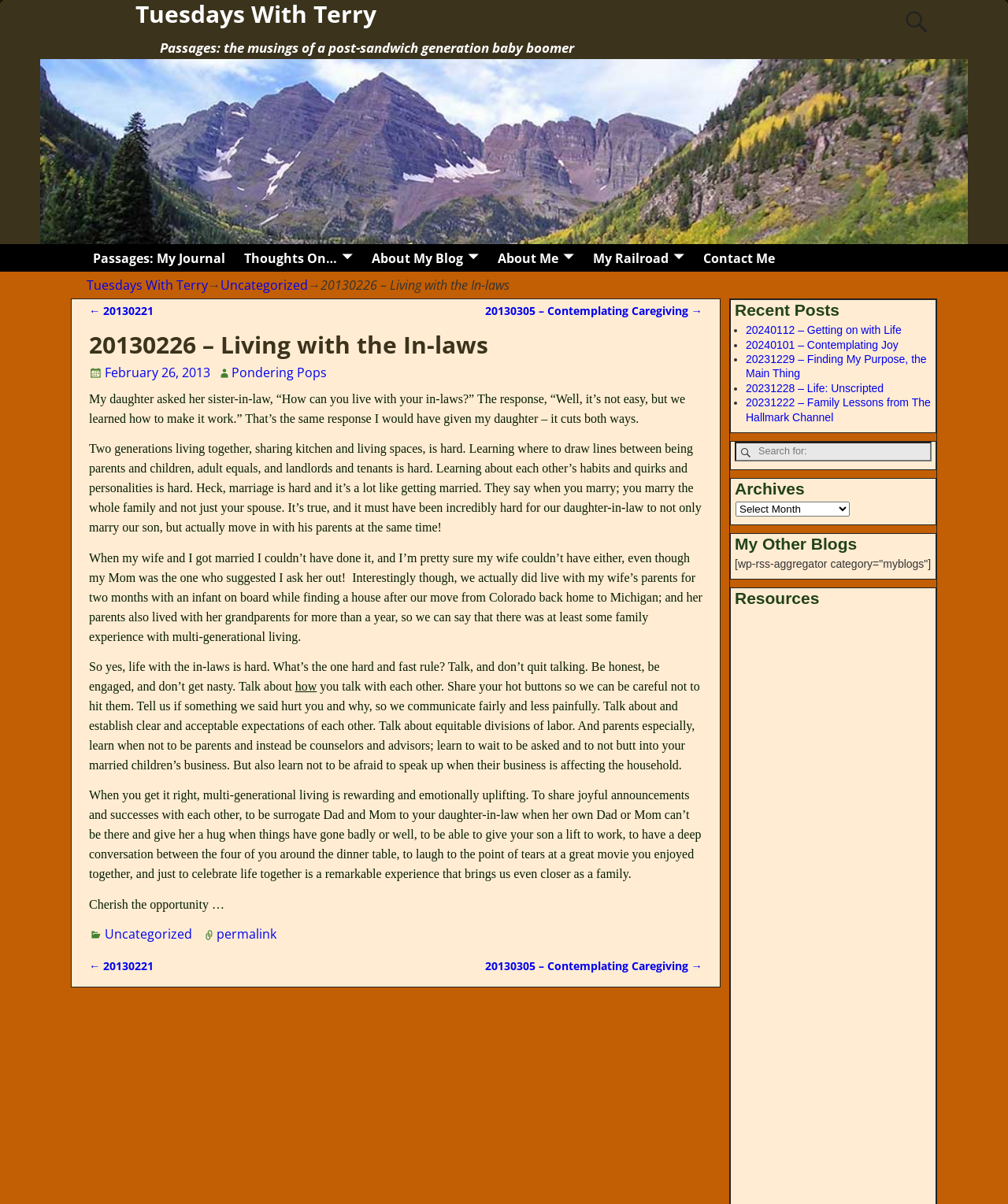Please predict the bounding box coordinates of the element's region where a click is necessary to complete the following instruction: "view recent posts". The coordinates should be represented by four float numbers between 0 and 1, i.e., [left, top, right, bottom].

[0.729, 0.249, 0.924, 0.267]